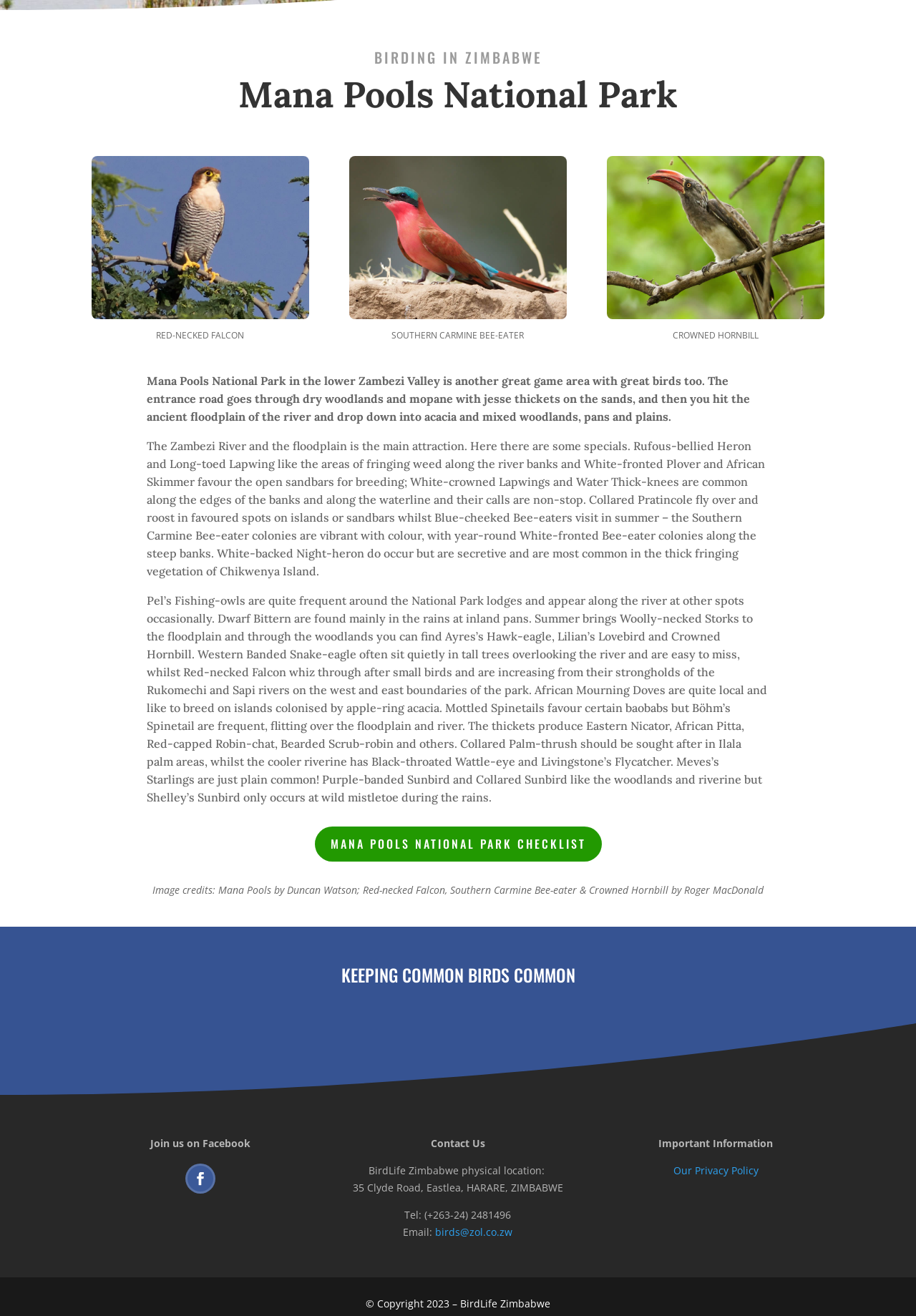Can you find the bounding box coordinates for the UI element given this description: "Follow"? Provide the coordinates as four float numbers between 0 and 1: [left, top, right, bottom].

[0.202, 0.884, 0.235, 0.907]